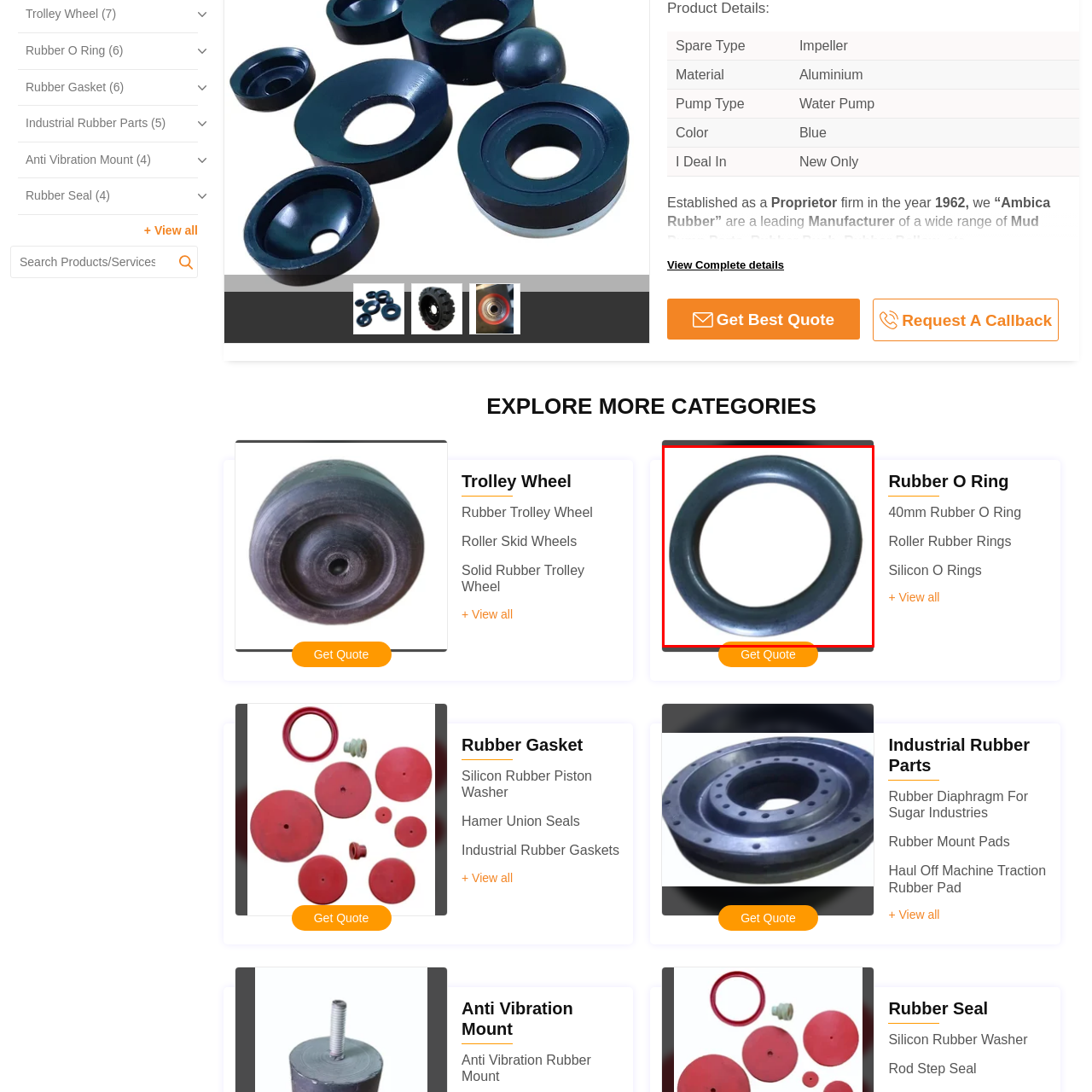Offer a detailed description of the content within the red-framed image.

This image showcases a **Rubber O Ring**, a circular, flexible component designed to create a seal between two surfaces, preventing the escape of fluids or gases. The O Ring is essential in various industrial applications, ensuring optimal performance in machinery and equipment. Its durable material enhances resilience against wear and environmental factors, making it a crucial part in applications ranging from automotive systems to hydraulic machinery. This particular O Ring is characterized by its smooth, black finish and rounded profile, indicative of high-quality manufacturing standards essential for reliable operation.